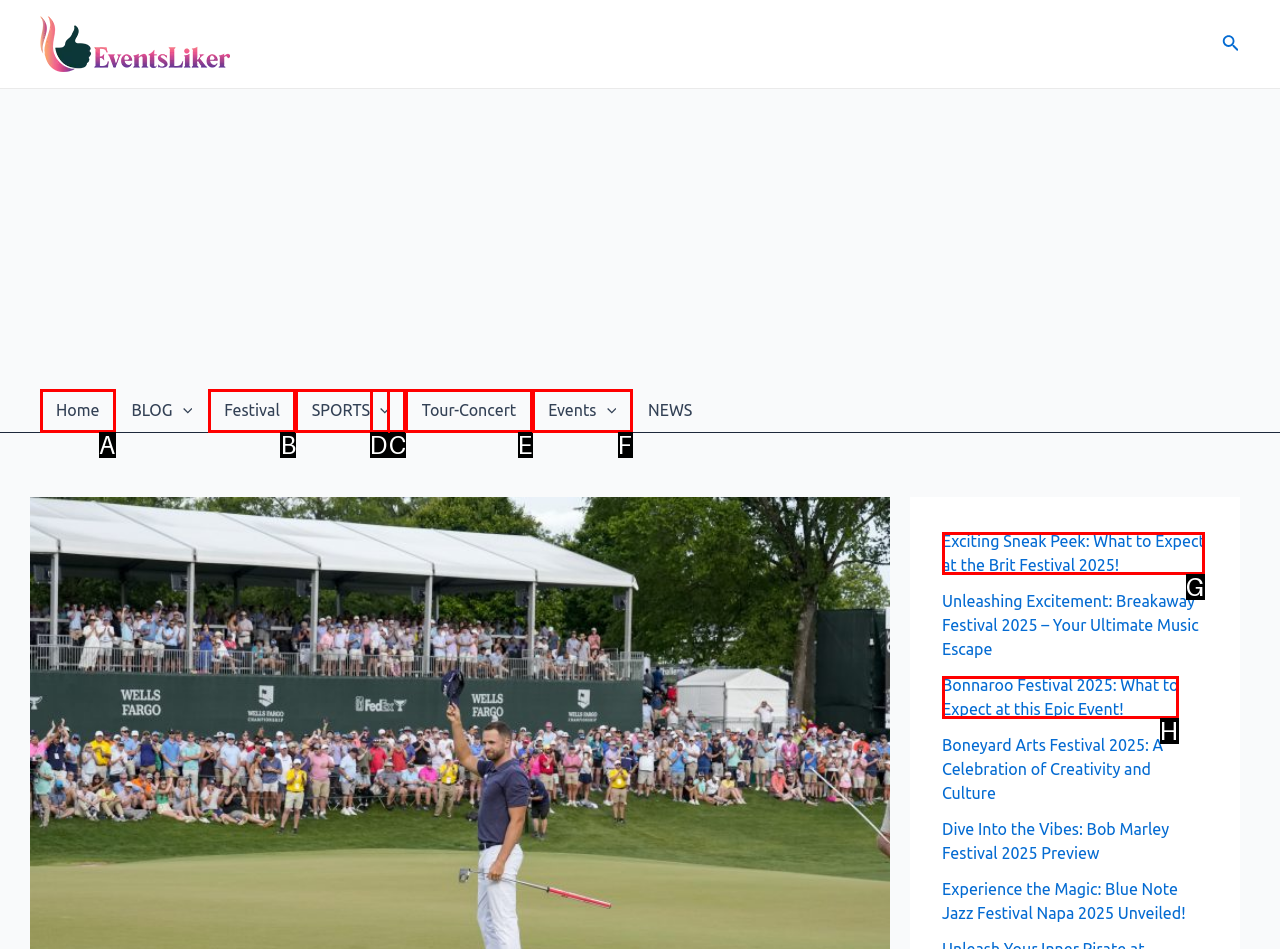Which option should you click on to fulfill this task: Read about the Brit Festival 2025? Answer with the letter of the correct choice.

G